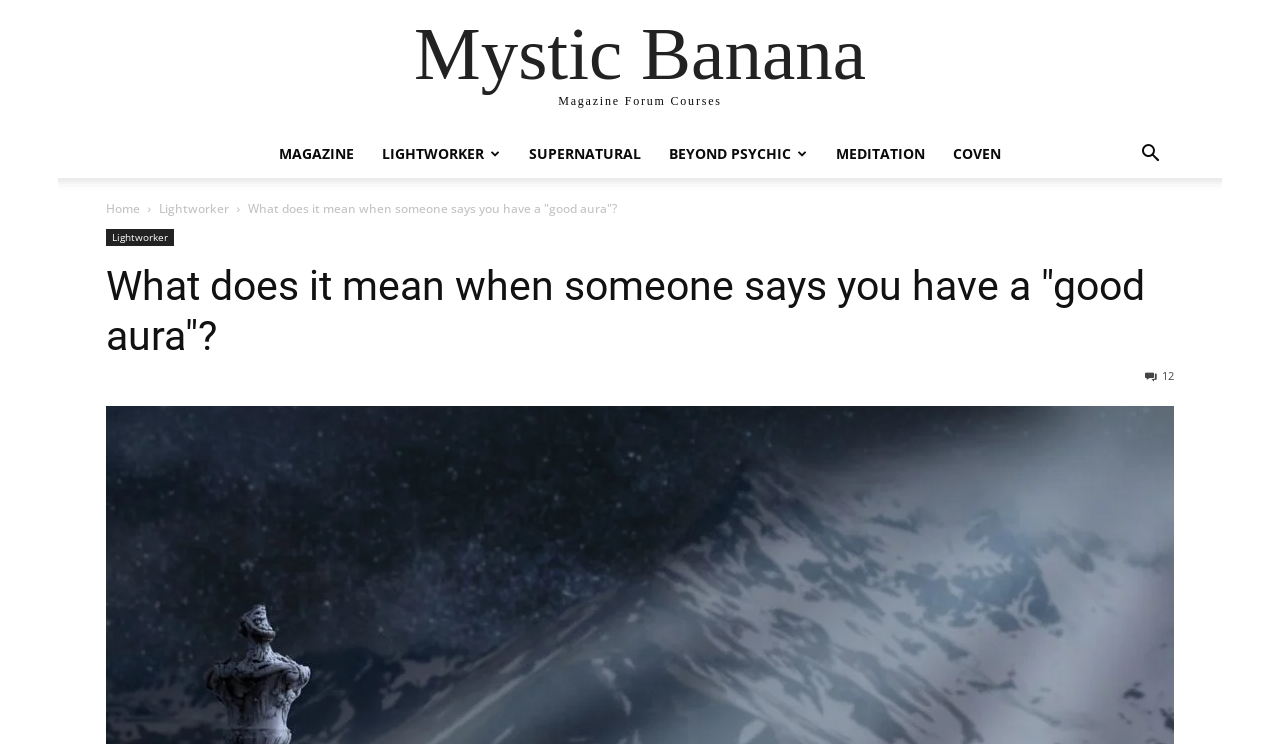Please identify the bounding box coordinates of the element that needs to be clicked to execute the following command: "View post from Rob Y". Provide the bounding box using four float numbers between 0 and 1, formatted as [left, top, right, bottom].

None